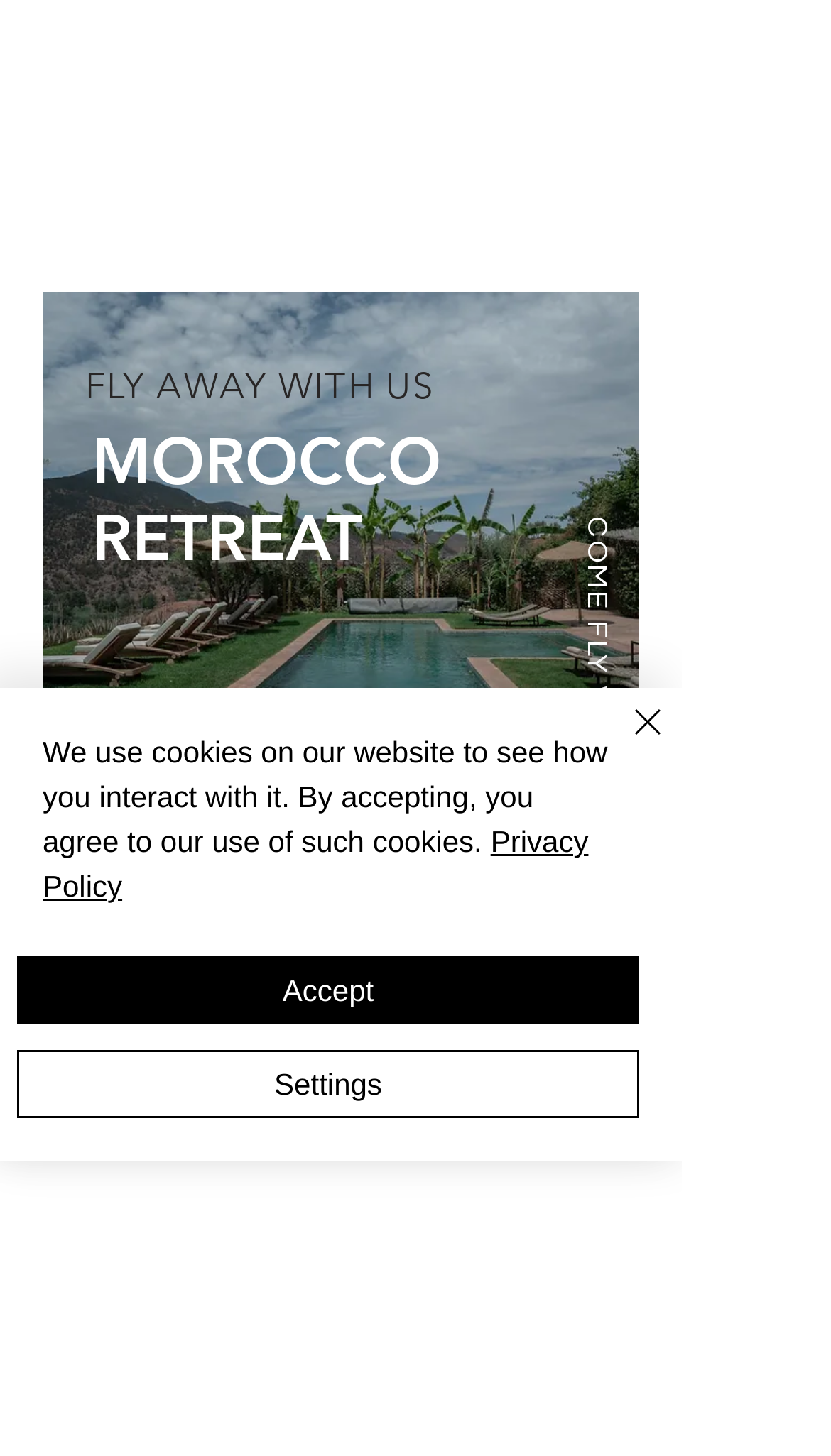Please specify the bounding box coordinates of the element that should be clicked to execute the given instruction: 'Check PRIVACY POLICY'. Ensure the coordinates are four float numbers between 0 and 1, expressed as [left, top, right, bottom].

None